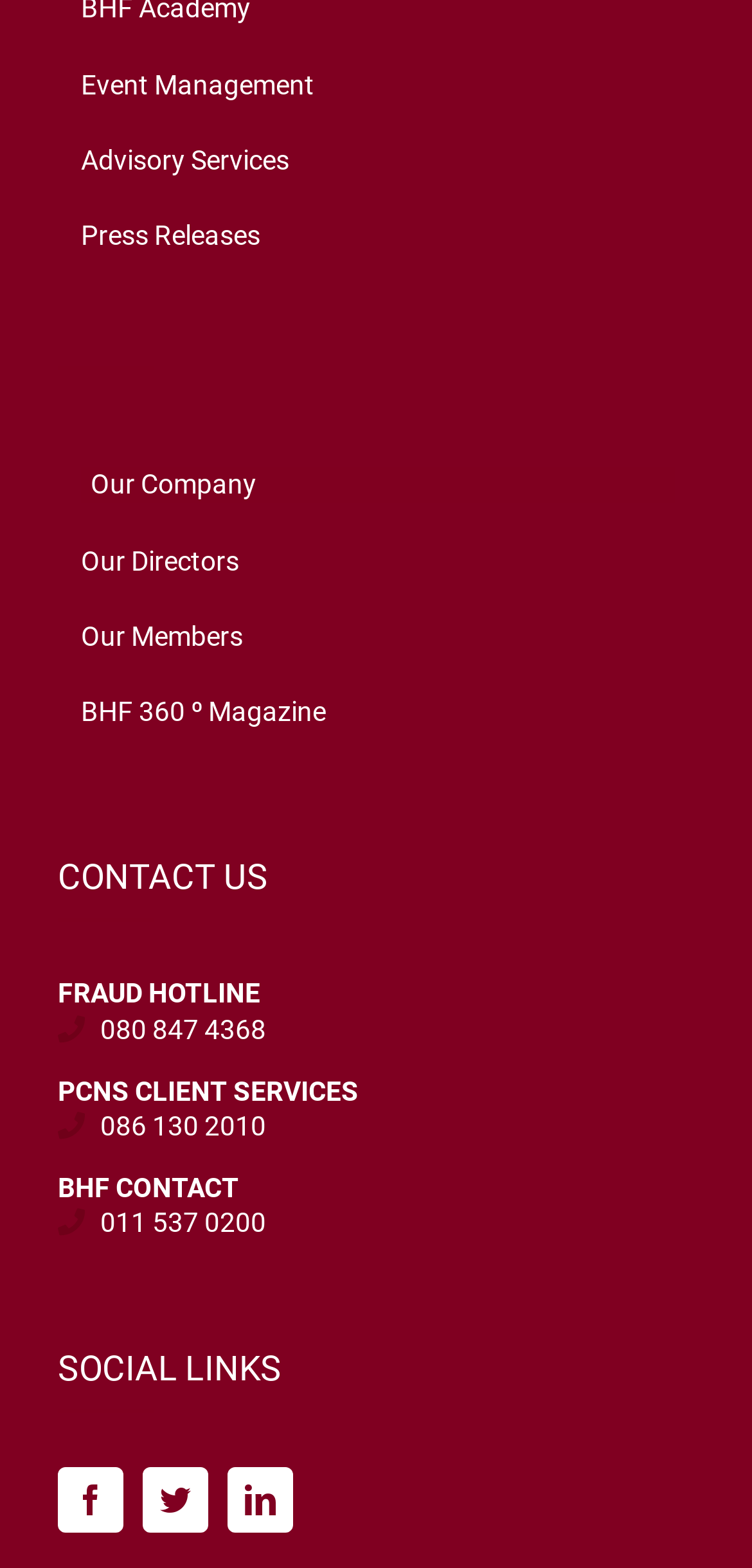What is the phone number for PCNS client services?
Please provide a single word or phrase as your answer based on the screenshot.

086 130 2010